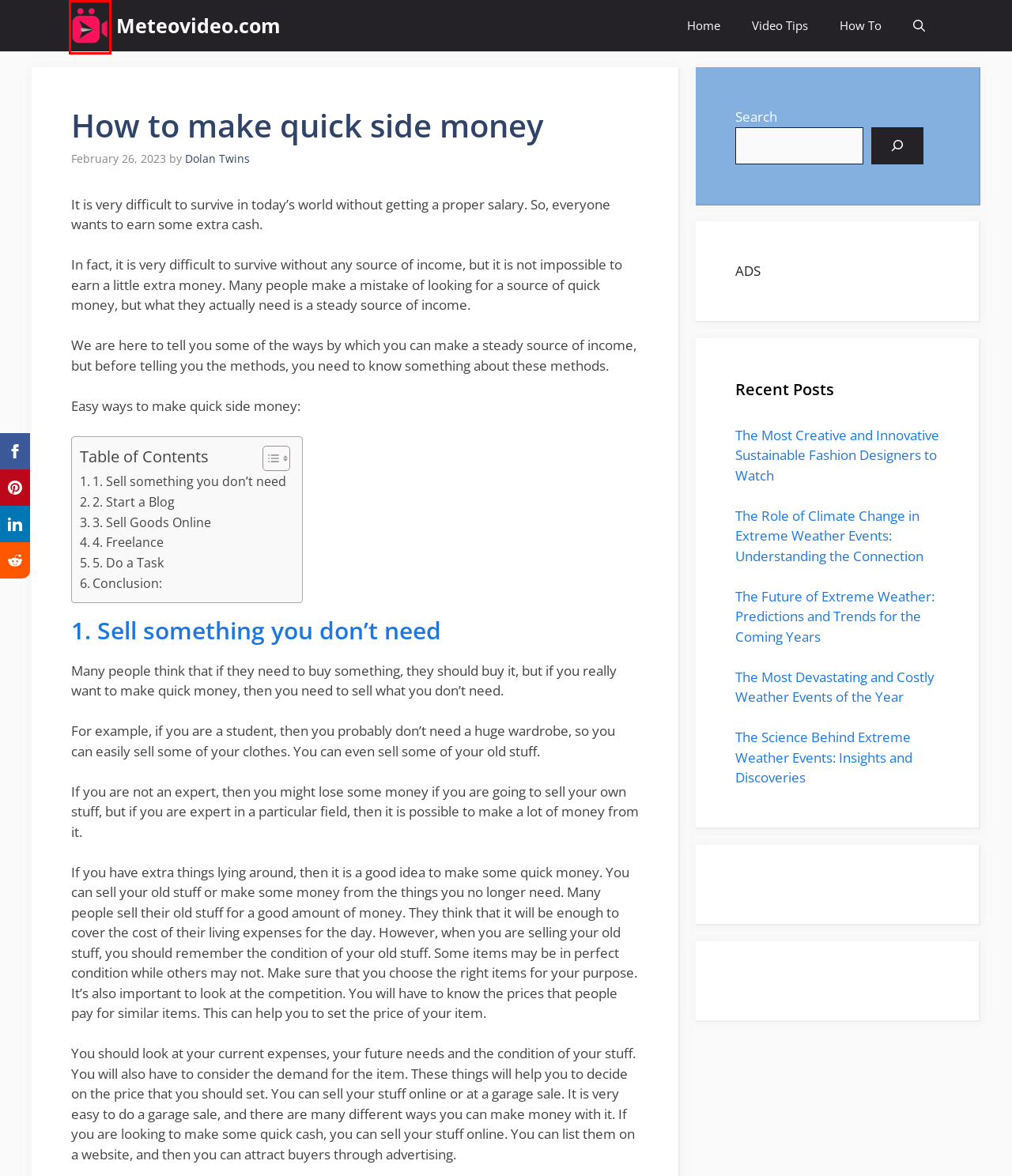You have a screenshot of a webpage with a red bounding box highlighting a UI element. Your task is to select the best webpage description that corresponds to the new webpage after clicking the element. Here are the descriptions:
A. The Most Devastating and Costly Weather Events of the Year
B. Meteovideo.com | Meteovideo.com
C. The Role of Climate Change in Extreme Weather Events: Understanding the
D. Video Tips | Meteovideo.com
E. The Future of Extreme Weather: Predictions and Trends for the Coming Years
F. How To | Meteovideo.com
G. Dolan Twins, Author at Meteovideo.com
H. The Most Creative and Innovative Sustainable Fashion Designers to Watch

B